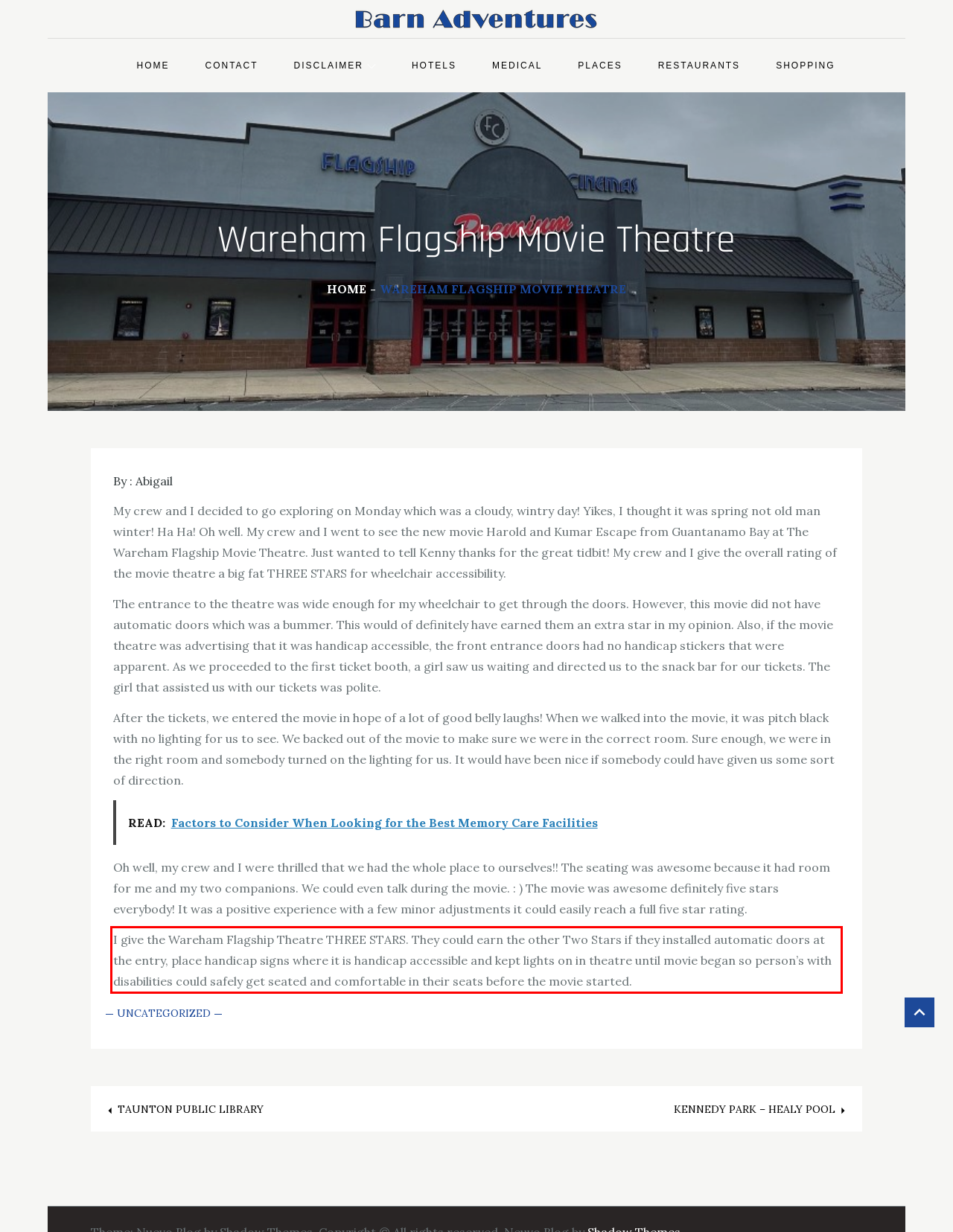Please extract the text content within the red bounding box on the webpage screenshot using OCR.

I give the Wareham Flagship Theatre THREE STARS. They could earn the other Two Stars if they installed automatic doors at the entry, place handicap signs where it is handicap accessible and kept lights on in theatre until movie began so person’s with disabilities could safely get seated and comfortable in their seats before the movie started.